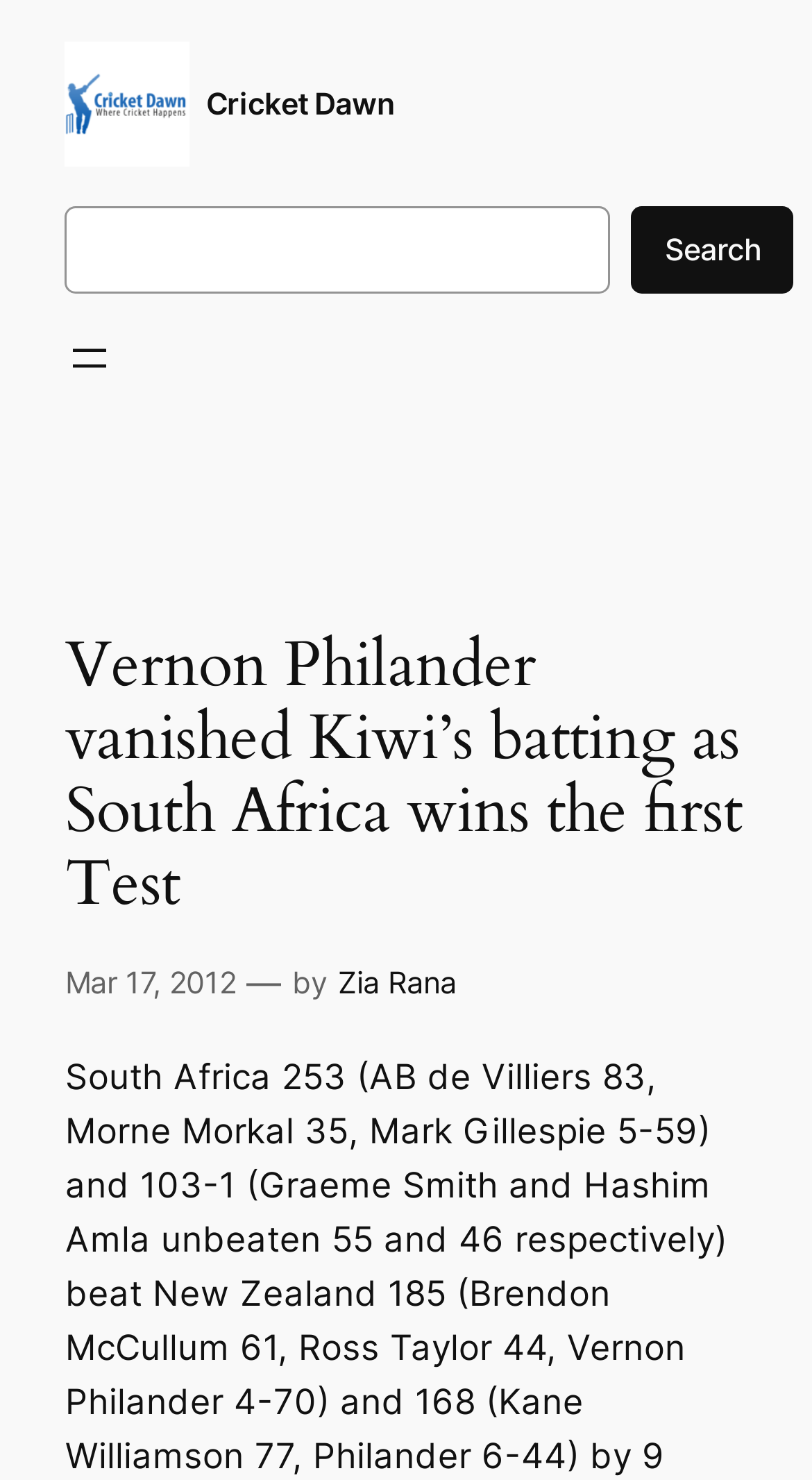Provide the bounding box coordinates of the HTML element described by the text: "Mar 17, 2012".

[0.08, 0.651, 0.29, 0.675]